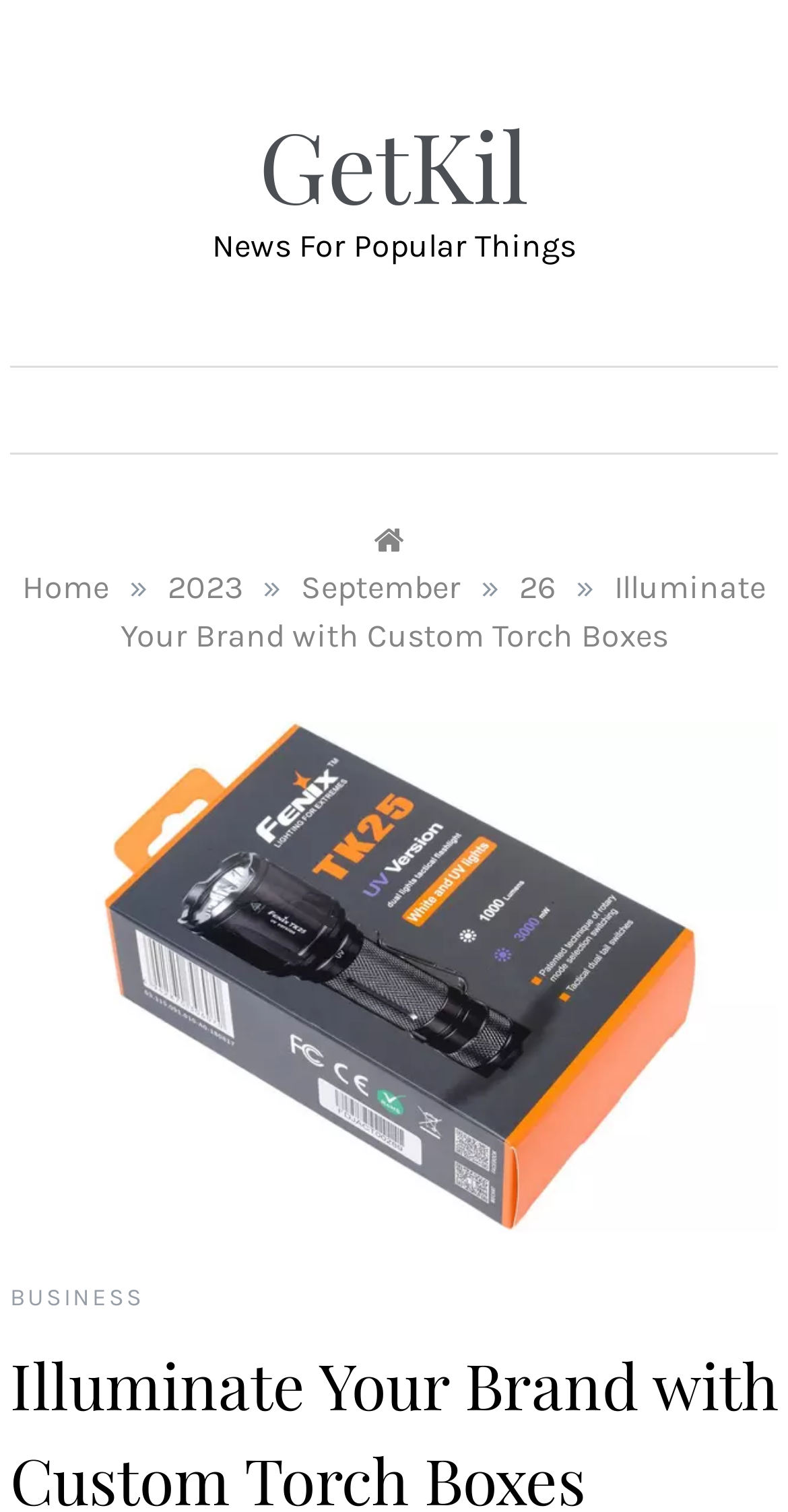Please answer the following query using a single word or phrase: 
What is the category of the current article?

BUSINESS